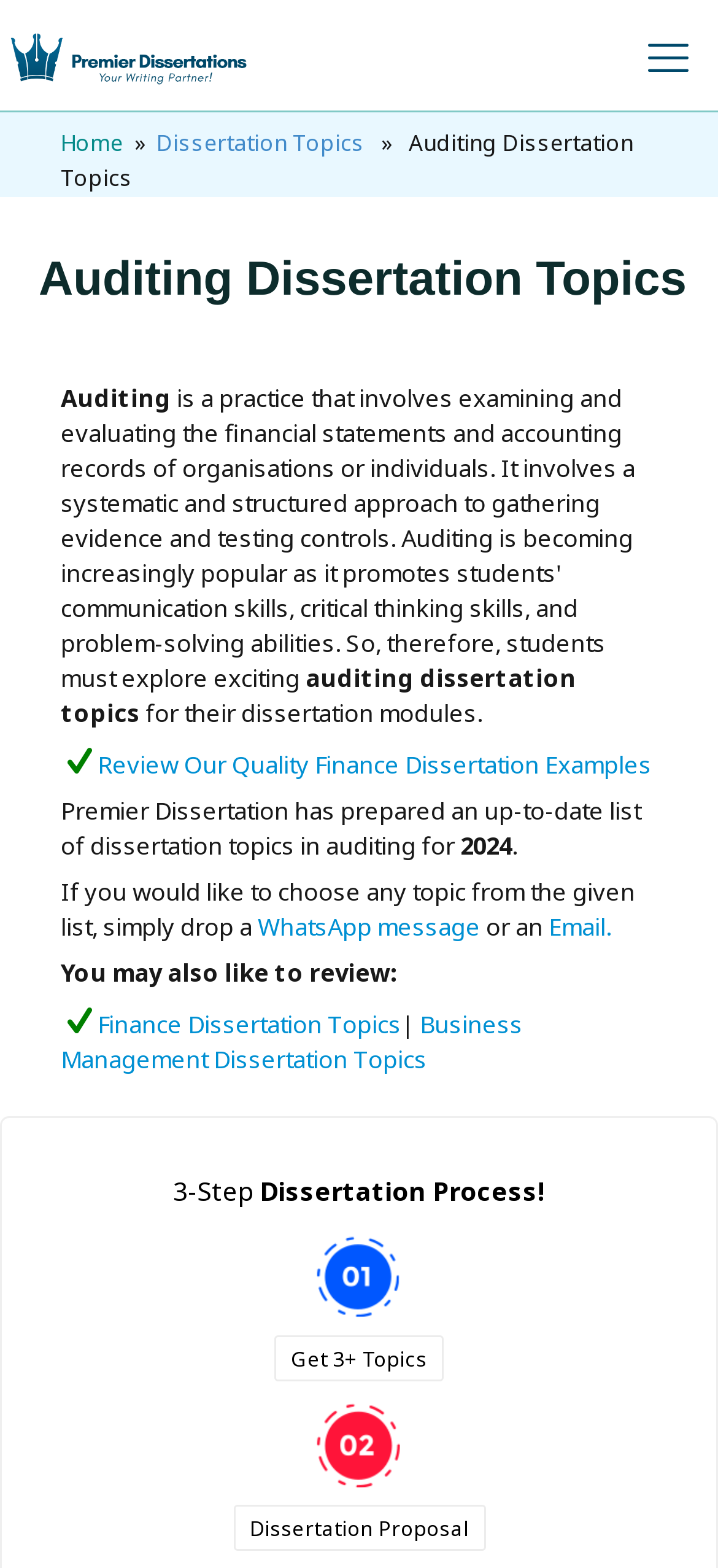What is the year of dissertation topics listed on this webpage?
Answer the question with a single word or phrase, referring to the image.

2024